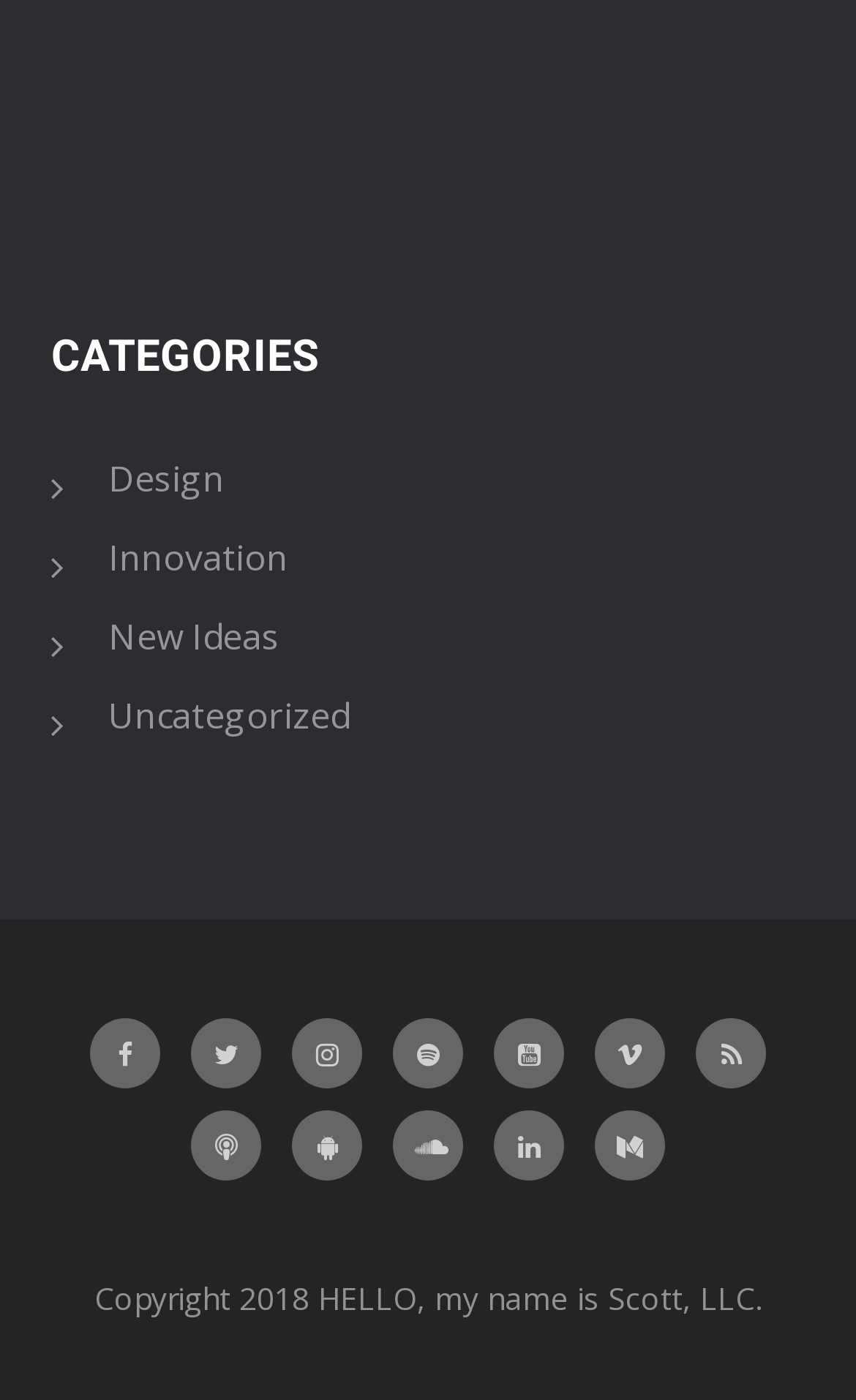Find the bounding box coordinates of the clickable element required to execute the following instruction: "Click on Innovation category". Provide the coordinates as four float numbers between 0 and 1, i.e., [left, top, right, bottom].

[0.127, 0.381, 0.337, 0.415]